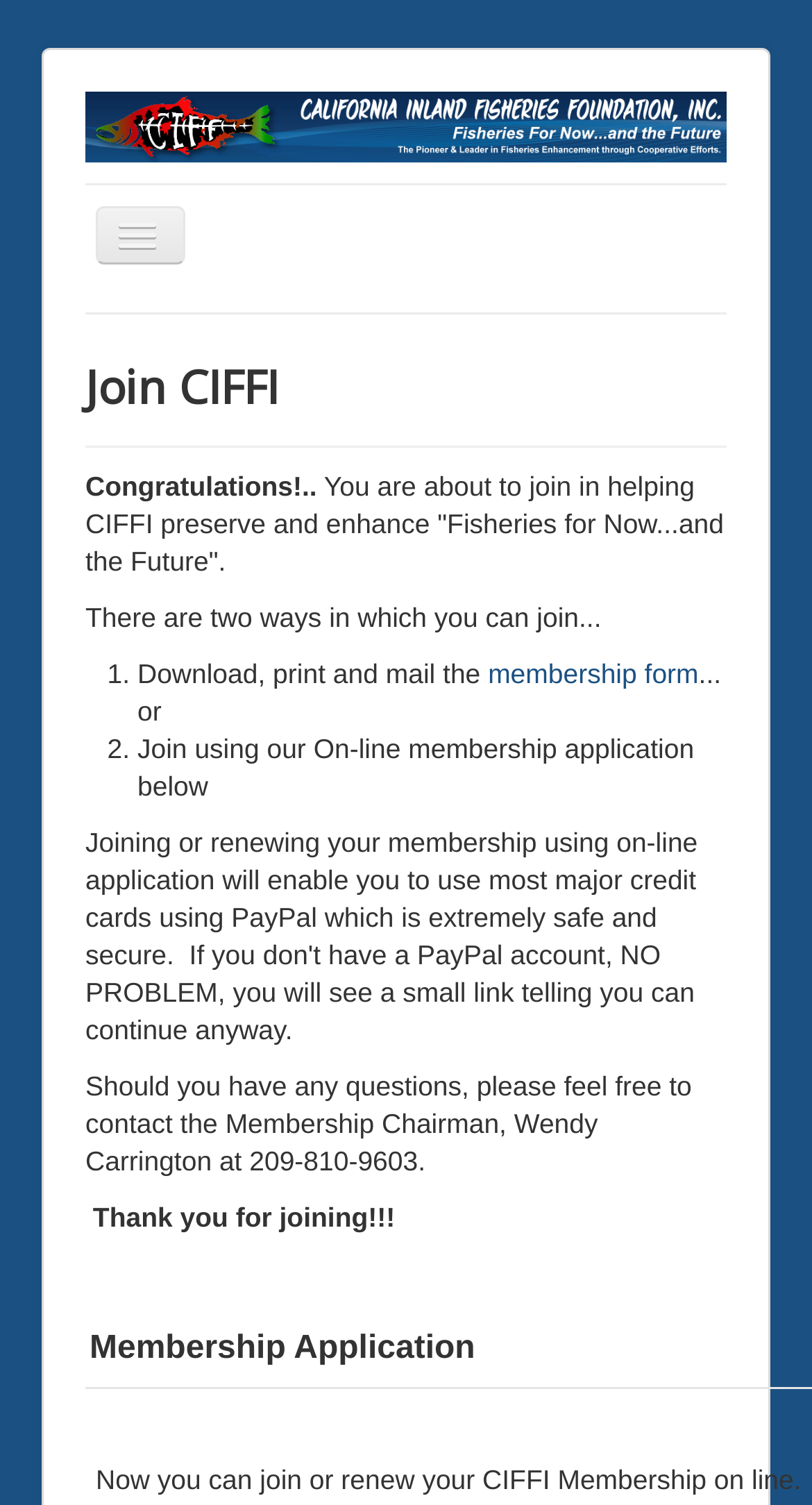Describe all the key features and sections of the webpage thoroughly.

The webpage is about the California Inland Fisheries Foundation, Inc. (CIFFI), a non-profit organization dedicated to enhancing freshwater angling opportunities. At the top of the page, there is a logo image and a link with the organization's name. Next to it, there is a navigation menu with links to various sections, including "JOIN CIFFI", "DONATE to CIFFI", "Event Calendar", and more.

Below the navigation menu, there is a section with two columns. The left column has a heading "Join CIFFI" and a congratulatory message, followed by a paragraph explaining the benefits of joining CIFFI. The right column has a list with two options to join CIFFI: downloading and mailing a membership form, or using an online membership application.

Further down the page, there is a section with links to various pages, including "Home", "About CIFFI", "Fish Plants", "Membership", and more. There is also a section with static text about Pen Projects and Weir Repair.

At the bottom of the page, there is a message thanking visitors for joining CIFFI, along with contact information for the Membership Chairman. Overall, the webpage provides information about CIFFI and its mission, as well as ways to get involved and support the organization.